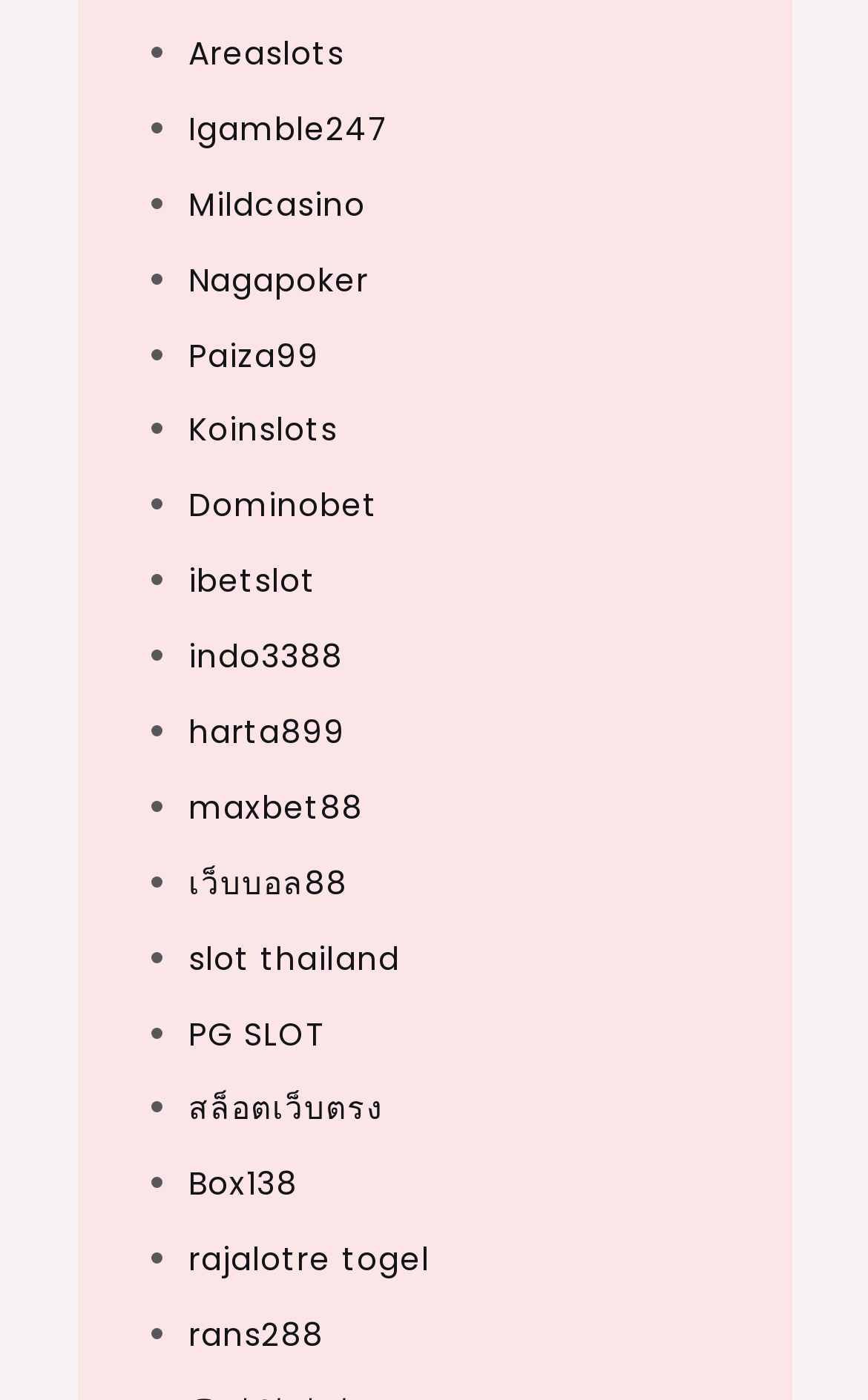Please identify the bounding box coordinates of the element that needs to be clicked to perform the following instruction: "Check out Paiza99".

[0.217, 0.238, 0.368, 0.269]